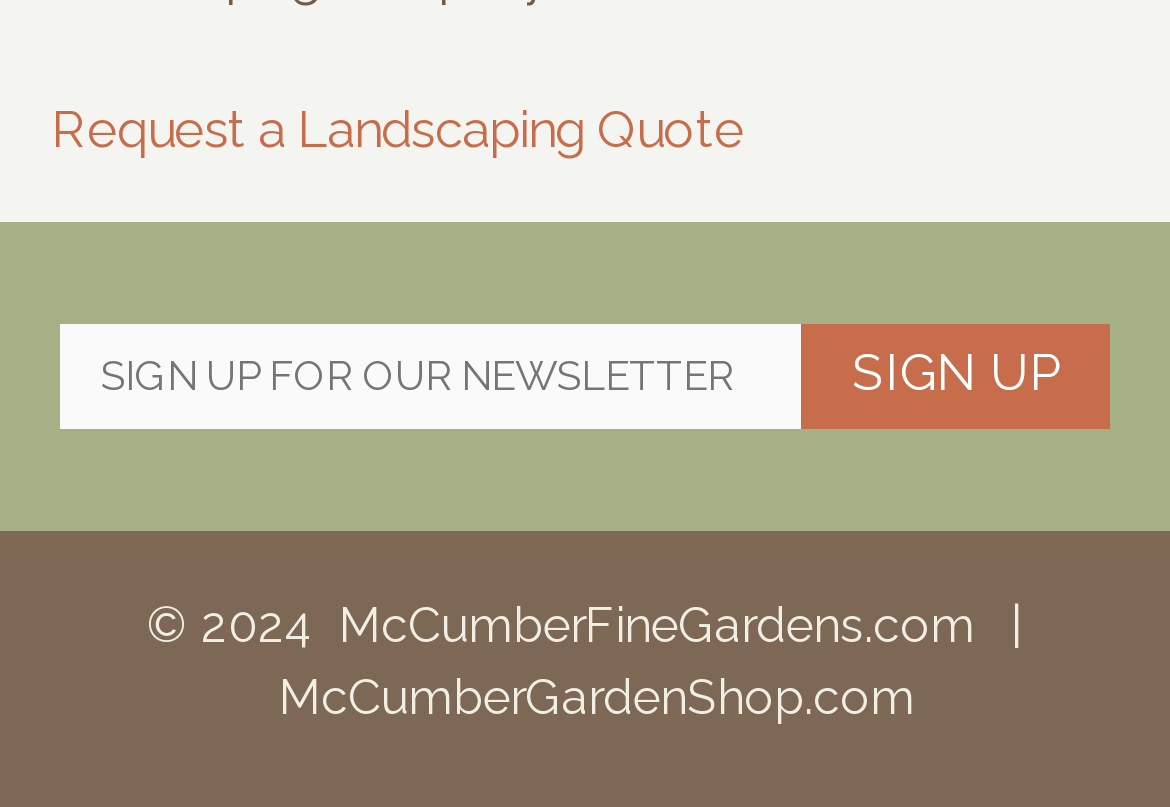Observe the image and answer the following question in detail: What is the copyright year mentioned?

The copyright information at the bottom of the webpage mentions the year '2024', indicating that the website's content is copyrighted until at least that year.